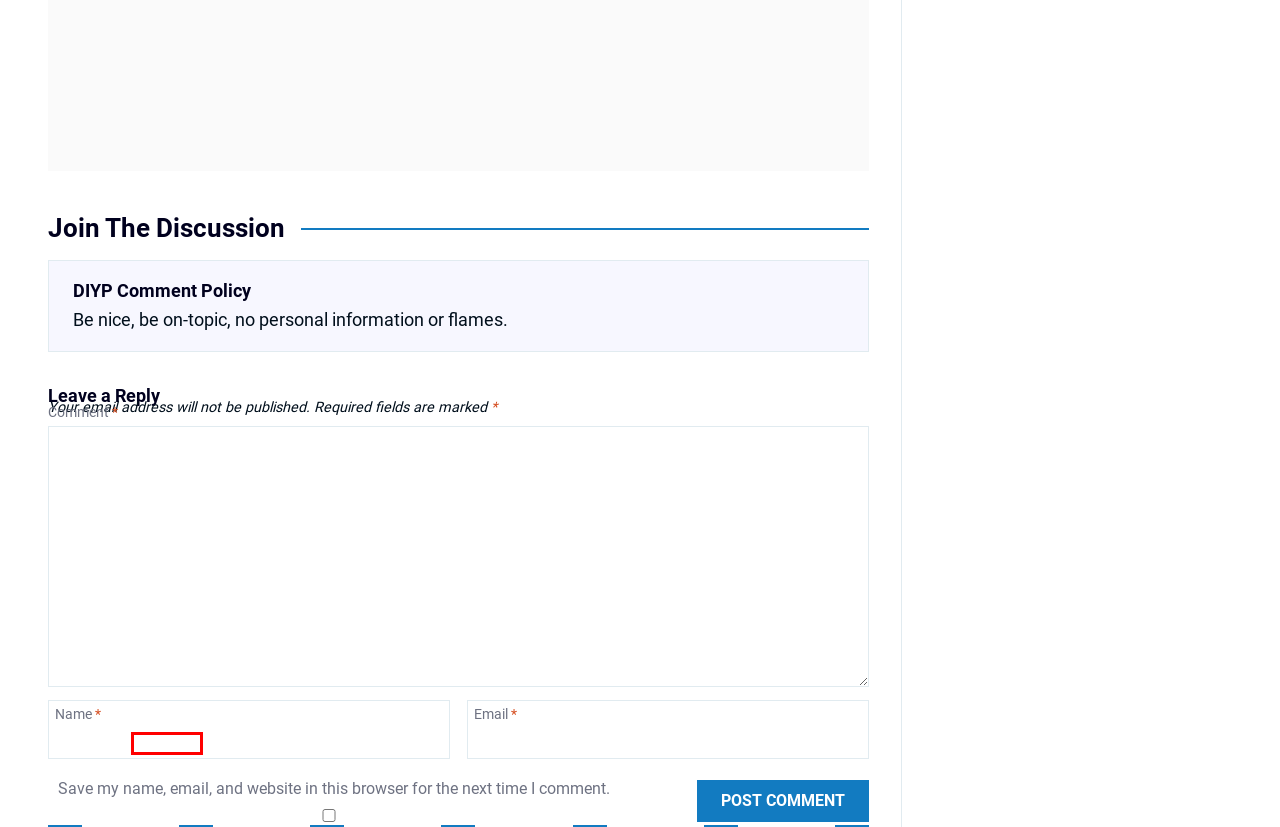You are presented with a screenshot of a webpage that includes a red bounding box around an element. Determine which webpage description best matches the page that results from clicking the element within the red bounding box. Here are the candidates:
A. Japan signals the end of China camera manufacturing, report suggests
B. Lighting setup: Studio lighting with lasers!
C. Canon kicks off new "hybrid" AF lens line with the RF 35mm f/1.4L VCM
D. Jake Hicks, Author at DIY Photography
E. TTArtisan's low-budget full-frame 50mm f/1.4 Tilt lens sports MOD 0.8 gears for video shooters
F. Toxic "Blue Lagoon" lake in England dyed black to repel Instagrammers during lockdown
G. Take your best one-light portraits by 'finding the light'
H. DJI gearing up to announce the DJI Mavic Air 2 on April 27th?

D